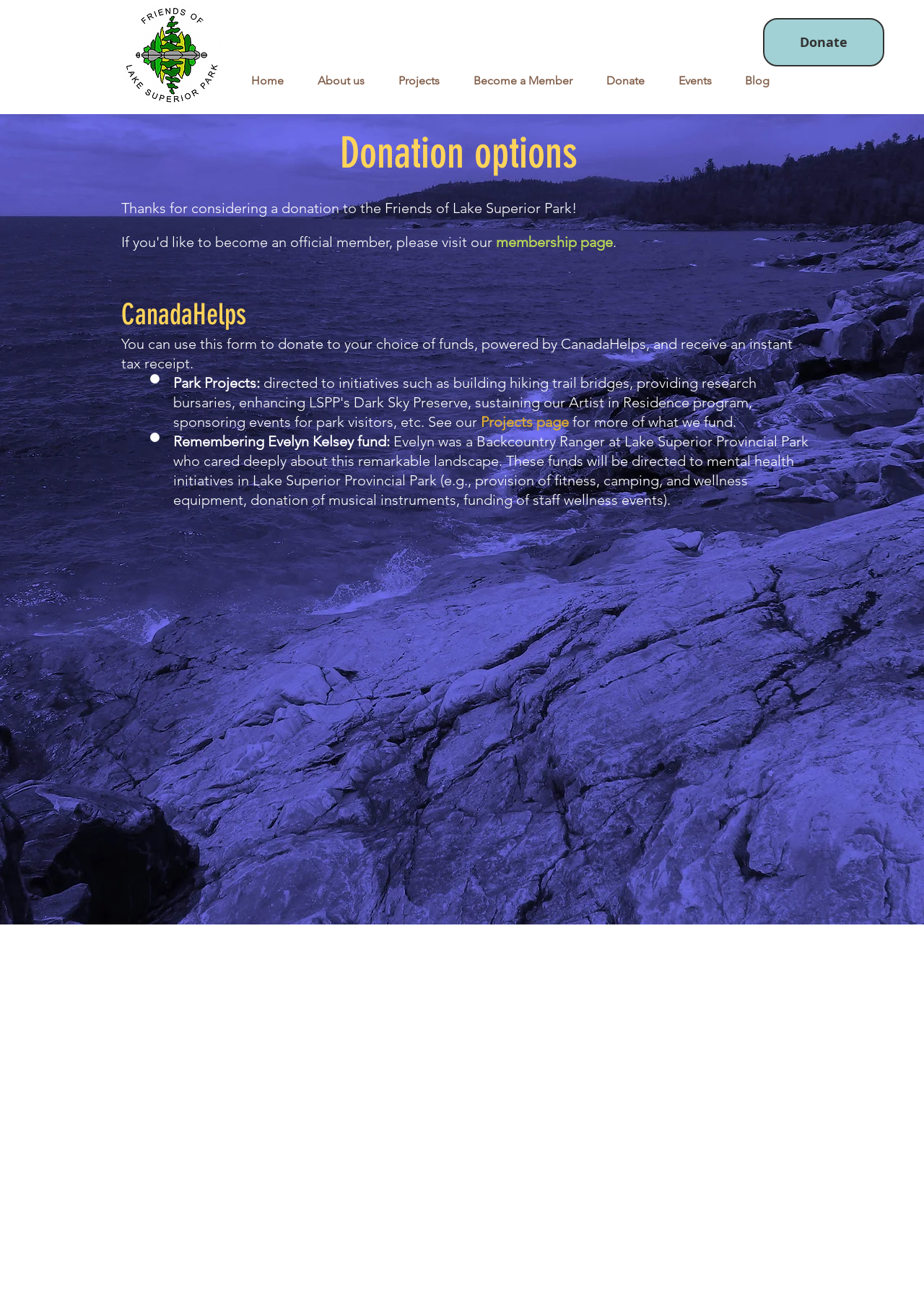What is the name of the fund dedicated to mental health initiatives?
Answer briefly with a single word or phrase based on the image.

Remembering Evelyn Kelsey fund